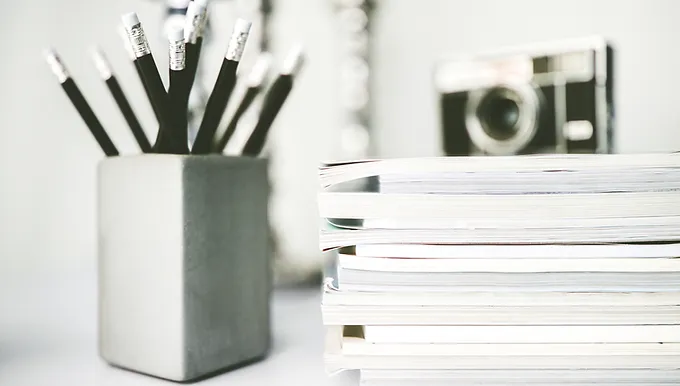Explain the contents of the image with as much detail as possible.

The image depicts a creative workspace featuring a modern, minimalist aesthetic. At the forefront, there is a stack of neatly arranged magazines or notebooks that suggest a focus on organization and readiness for study or creative projects. Adjacent to the stack is a sleek, rectangular concrete pencil holder filled with several black pencils, their erasers gleaming. This arrangement not only provides a practical writing tool but also adds an elegant touch to the workspace.

In the background, slightly blurred, a classic camera adds character to the scene, hinting at interests in photography or documenting experiences. The soft, light color palette enhances the tranquil and inspiring atmosphere of the space, making it perfect for study or creative brainstorming, as all elements come together to evoke a sense of preparation and artistic expression. This setup aligns well with the workshop theme presented in the heading, "BEI Test Prep: the What, How, and WHY of the BEI Exam," indicating a commitment to learning and growth.